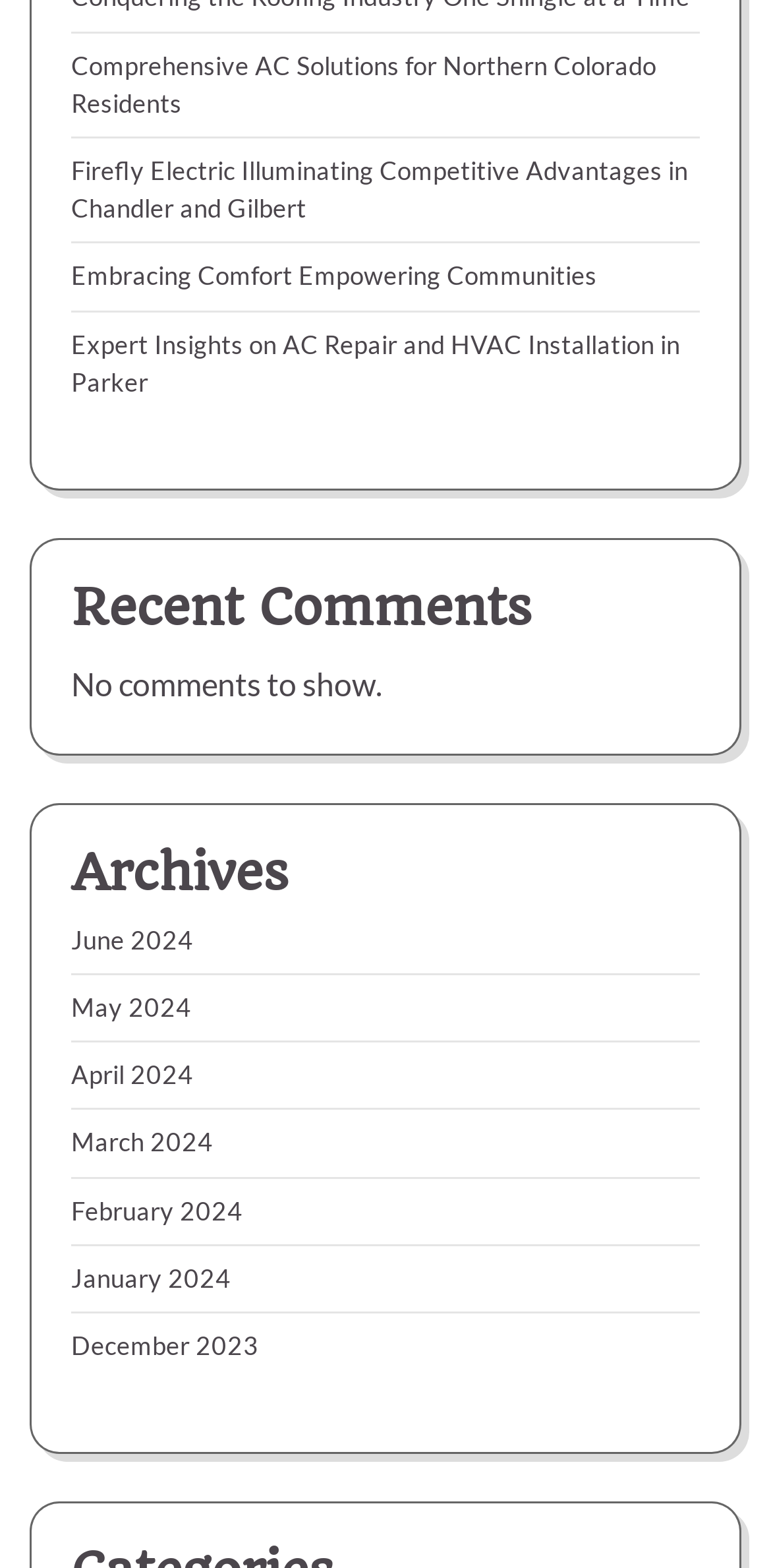Answer the question below with a single word or a brief phrase: 
What is the vertical position of the 'Archives' heading relative to the 'Recent Comments' heading?

Below